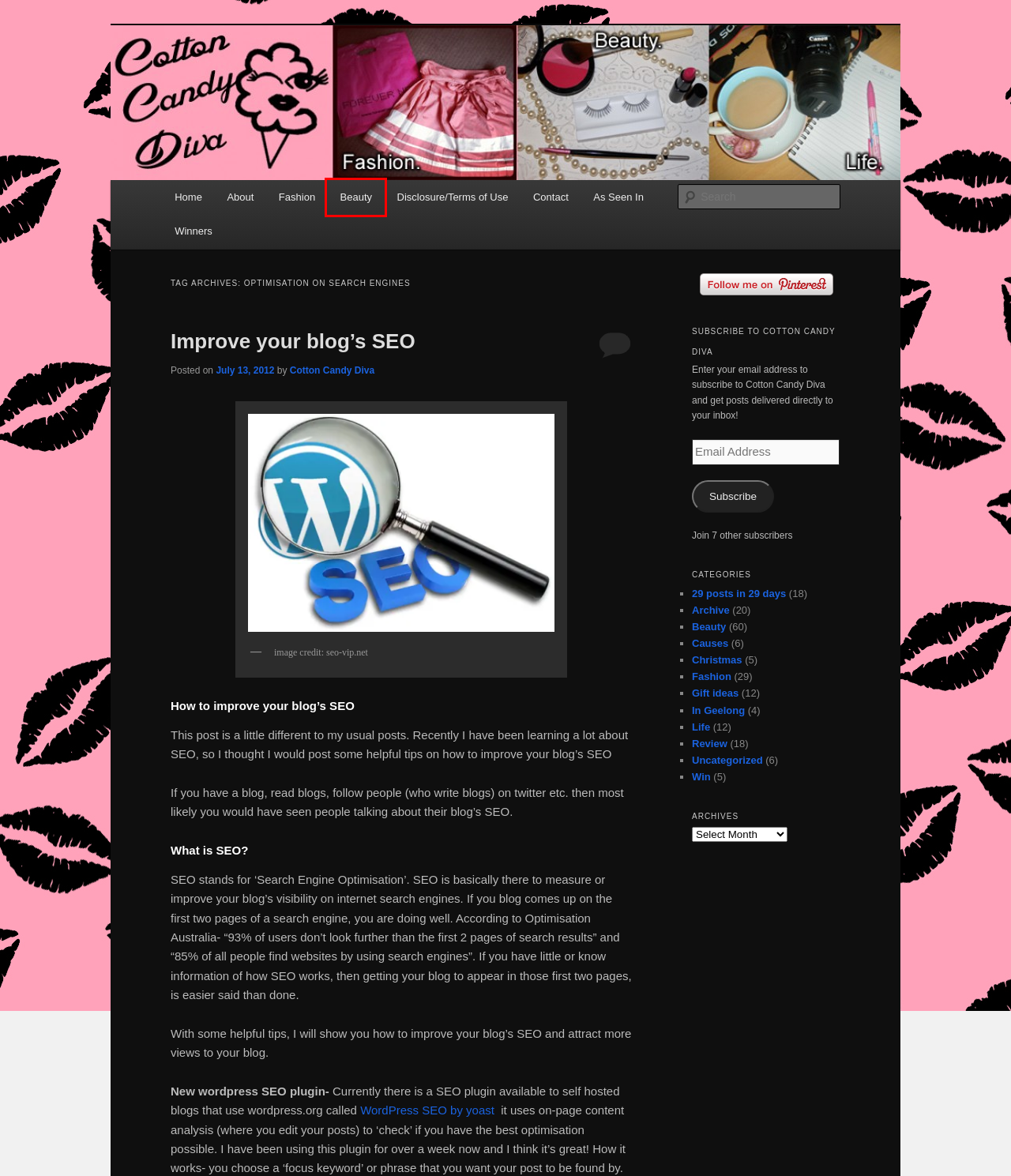Analyze the webpage screenshot with a red bounding box highlighting a UI element. Select the description that best matches the new webpage after clicking the highlighted element. Here are the options:
A. About - Cotton Candy DivaCotton Candy Diva
B. Disclosure And Terms of Use - Cotton Candy DivaCotton Candy Diva
C. Review Archives – Cotton Candy DivaCotton Candy Diva
D. BeautyCotton Candy Diva
E. Cotton Candy Diva –Cotton Candy Diva
F. Cotton Candy Diva, Author at Cotton Candy DivaCotton Candy Diva
G. Gift IdeasCotton Candy Diva
H. improve your blog's SEO - Cotton Candy DivaCotton Candy Diva

D